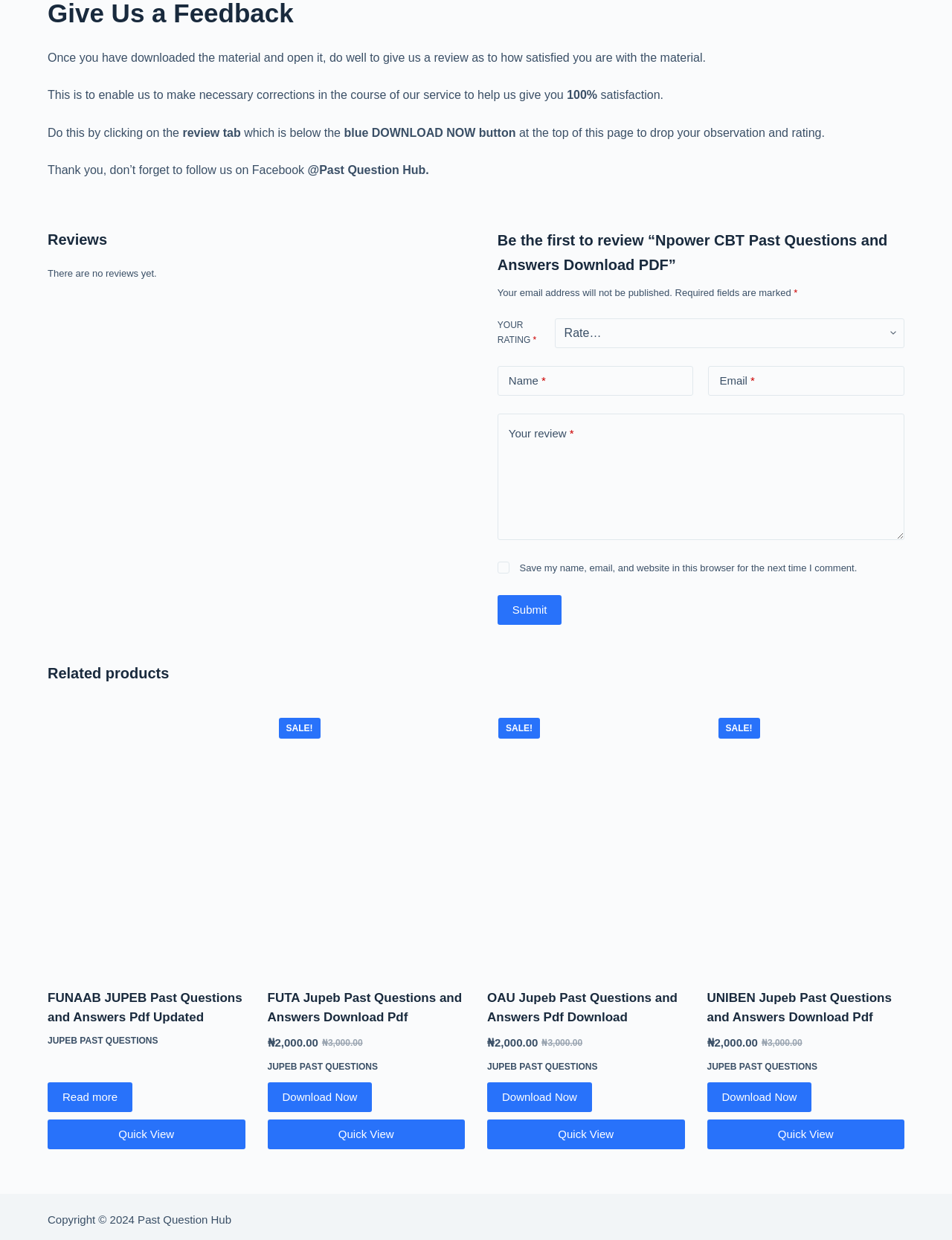Respond with a single word or phrase to the following question: What is the purpose of the 'Save my name, email, and website in this browser for the next time I comment.' checkbox?

To save user information